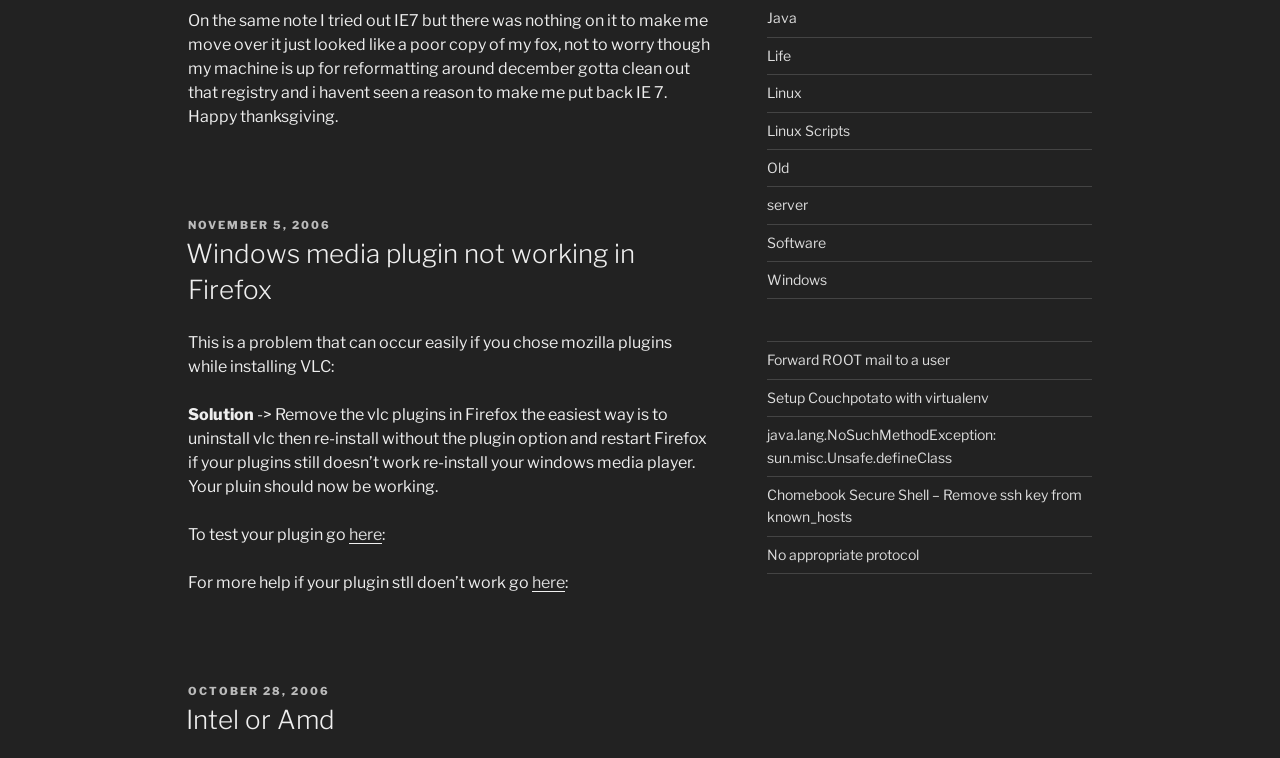What is the topic of the first article?
Please use the image to deliver a detailed and complete answer.

The first article's heading is 'Windows media plugin not working in Firefox', which indicates that the topic of the article is related to the Windows media plugin.